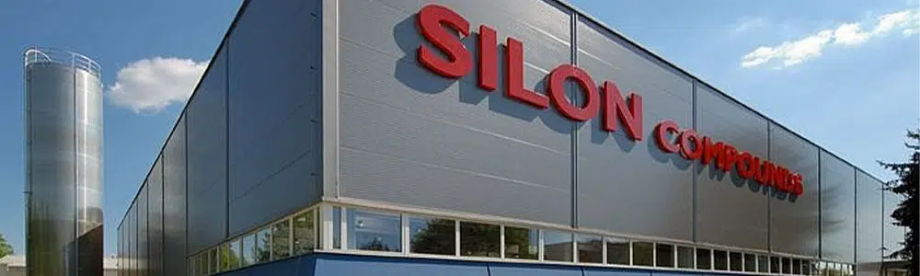Explain the image with as much detail as possible.

This image showcases the modern exterior of the SILON company's facility, prominently displaying the company's name "SILON COMPOUNDS" in bold red letters. The architectural design features sleek metallic panels and large glass windows, reflecting a contemporary industrial style. A nearby cylindrical silver structure contributes to the factory's operational aesthetics. The backdrop includes a clear blue sky with a few clouds, enhancing the bright and inviting atmosphere of the location. This visual representation emphasizes SILON's commitment to innovation and quality in its business operations, aligning with its role in the supply chain and EDI (Electronic Data Interchange) communication solutions.